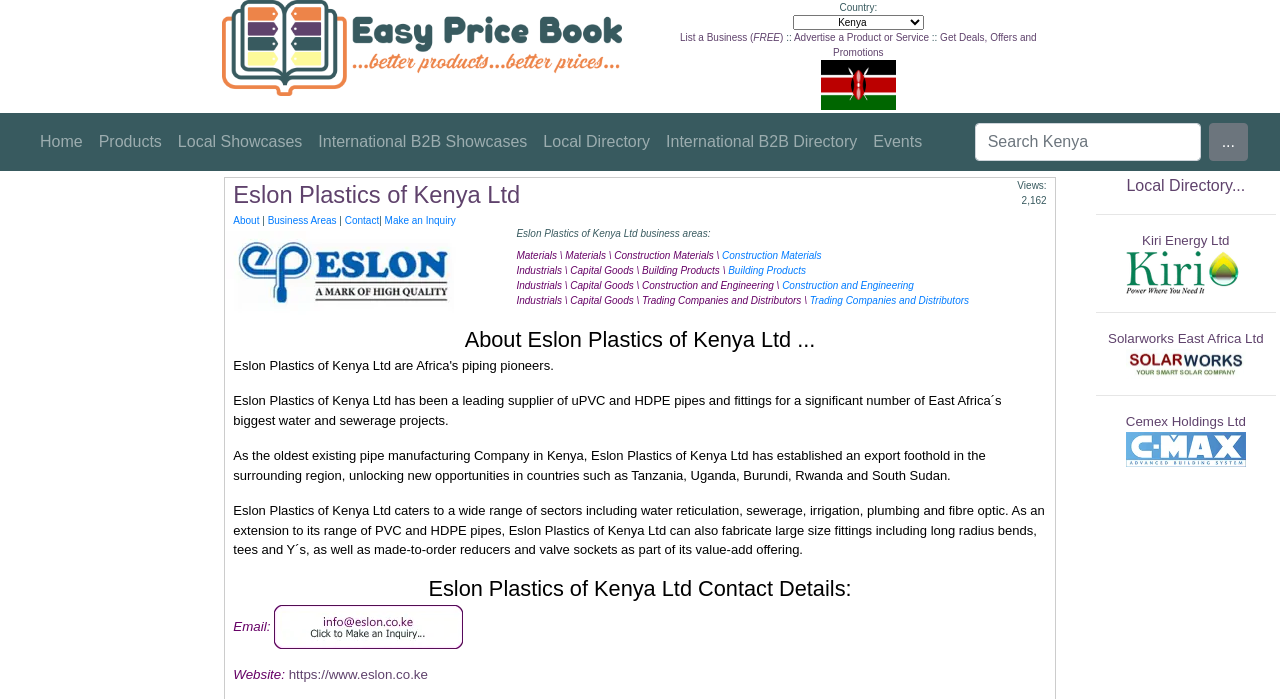How many views does Eslon Plastics of Kenya Ltd have?
Answer with a single word or phrase by referring to the visual content.

2,162